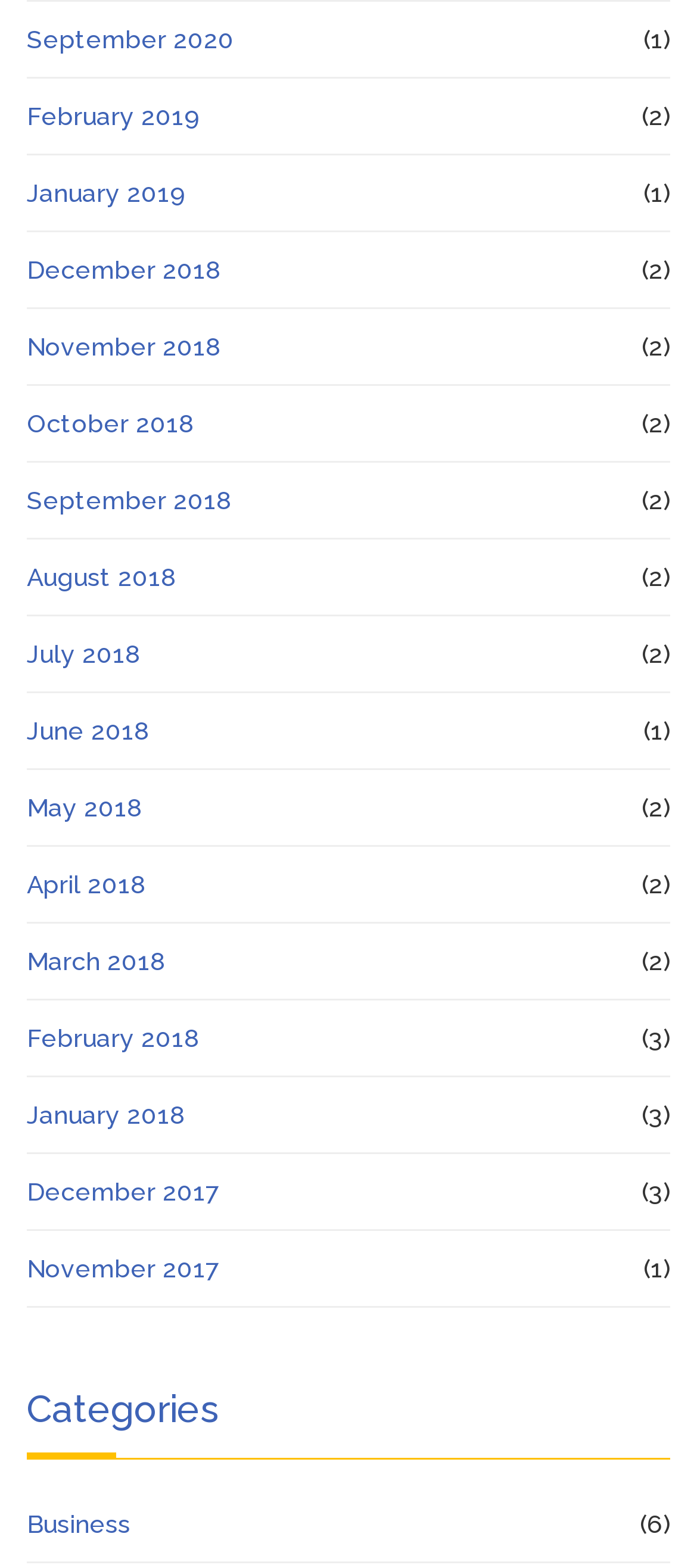Locate and provide the bounding box coordinates for the HTML element that matches this description: "March 2018".

[0.038, 0.601, 0.238, 0.626]